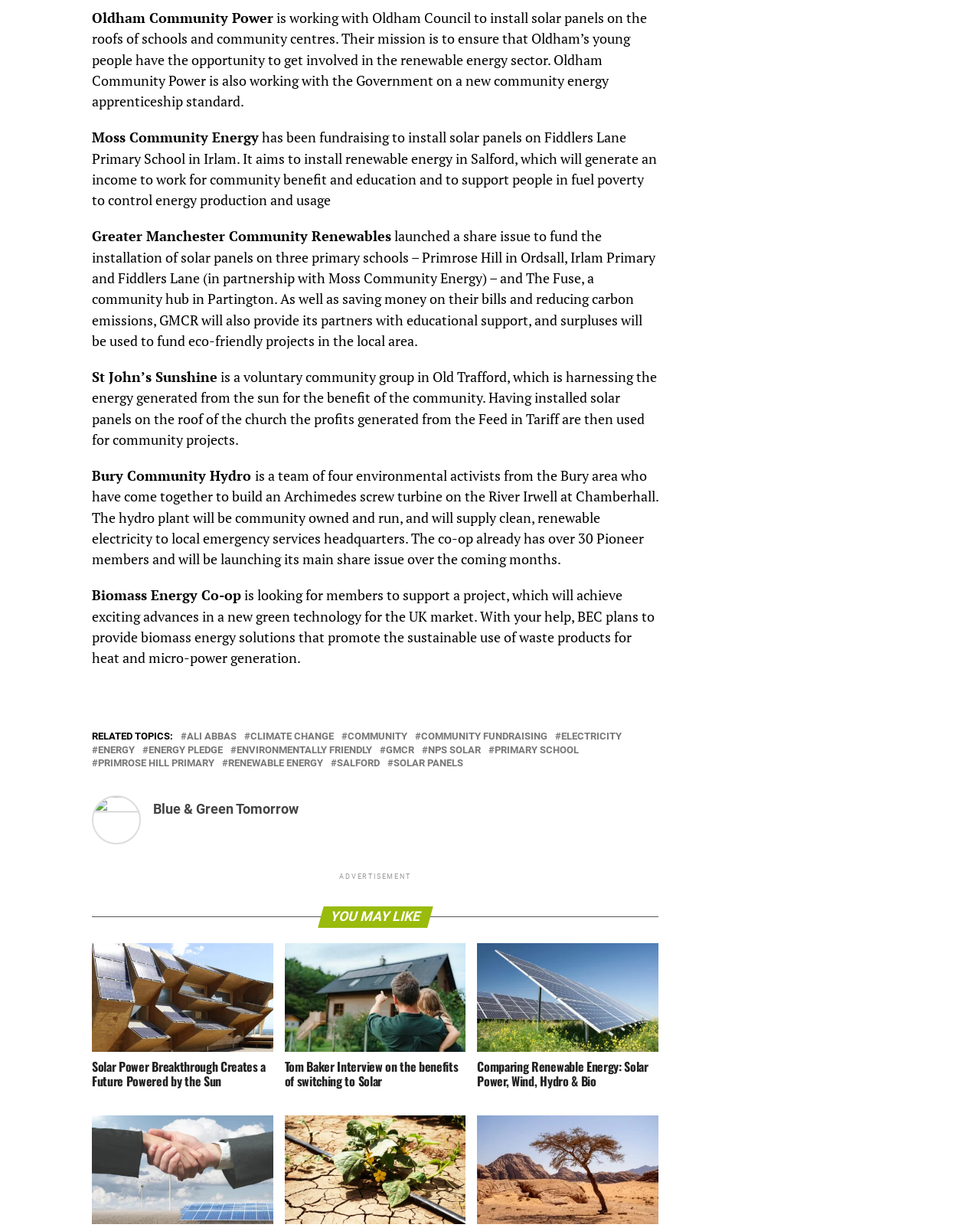Using the element description provided, determine the bounding box coordinates in the format (top-left x, top-left y, bottom-right x, bottom-right y). Ensure that all values are floating point numbers between 0 and 1. Element description: NPS Solar

[0.437, 0.605, 0.491, 0.613]